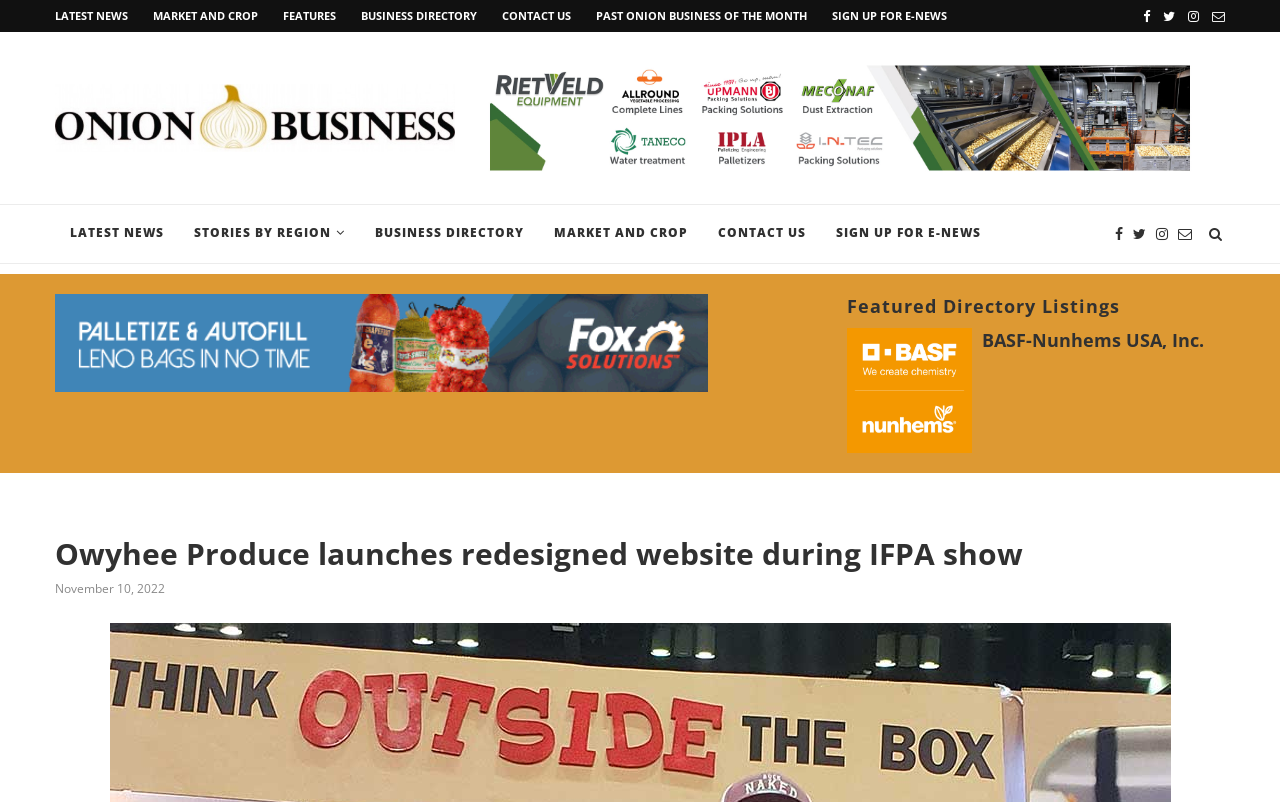Specify the bounding box coordinates (top-left x, top-left y, bottom-right x, bottom-right y) of the UI element in the screenshot that matches this description: input value="Email *" aria-describedby="email-notes" name="email"

None